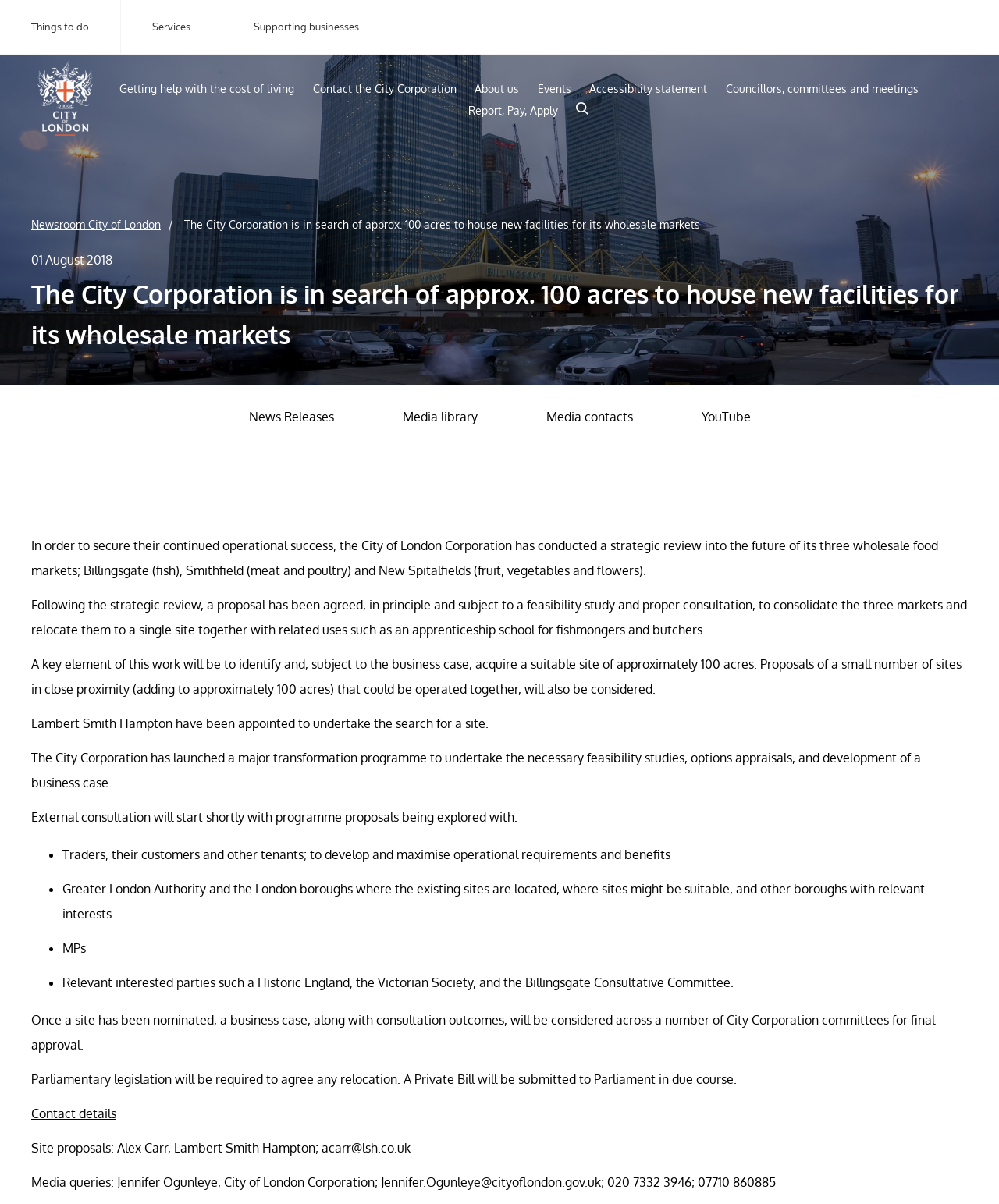Find the primary header on the webpage and provide its text.

The City Corporation is in search of approx. 100 acres to house new facilities for its wholesale markets